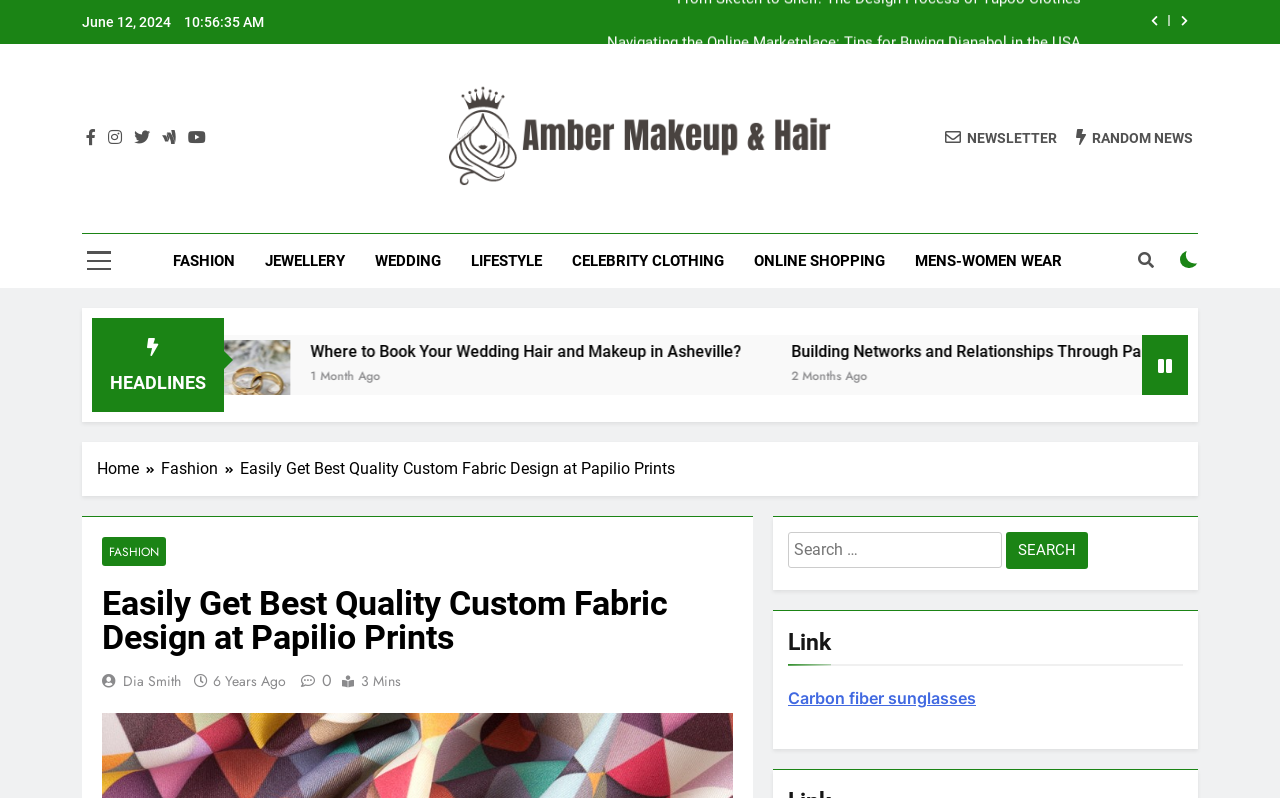Point out the bounding box coordinates of the section to click in order to follow this instruction: "Click on the 'FASHION' link".

[0.123, 0.293, 0.195, 0.361]